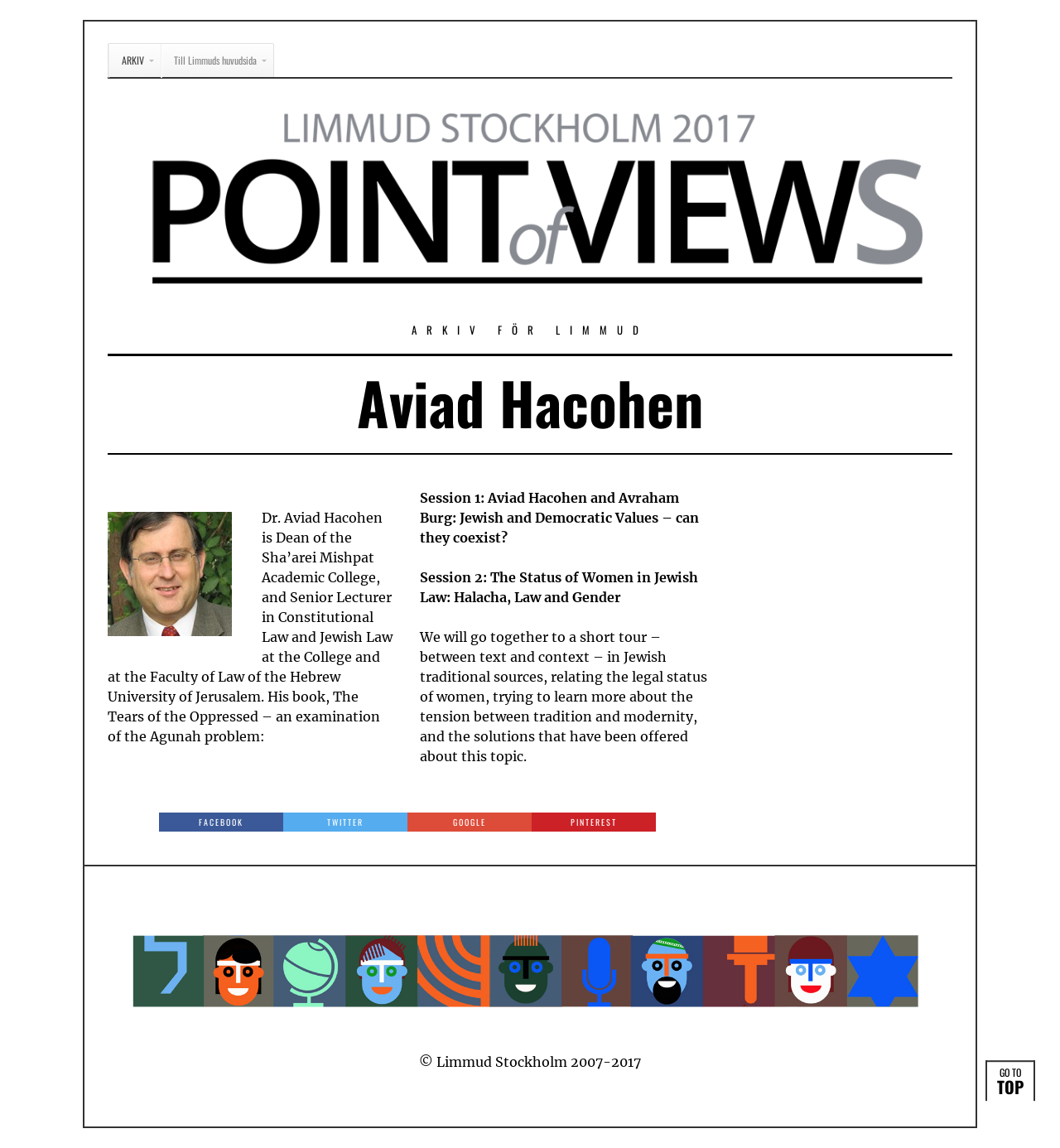What is the status of women being discussed in Jewish Law?
Give a detailed response to the question by analyzing the screenshot.

Based on the webpage content, I can see that Session 2 is discussing the status of women in Jewish Law, specifically focusing on the tension between tradition and modernity, and the solutions offered regarding this topic. The discussion is related to Halacha, Law, and Gender.